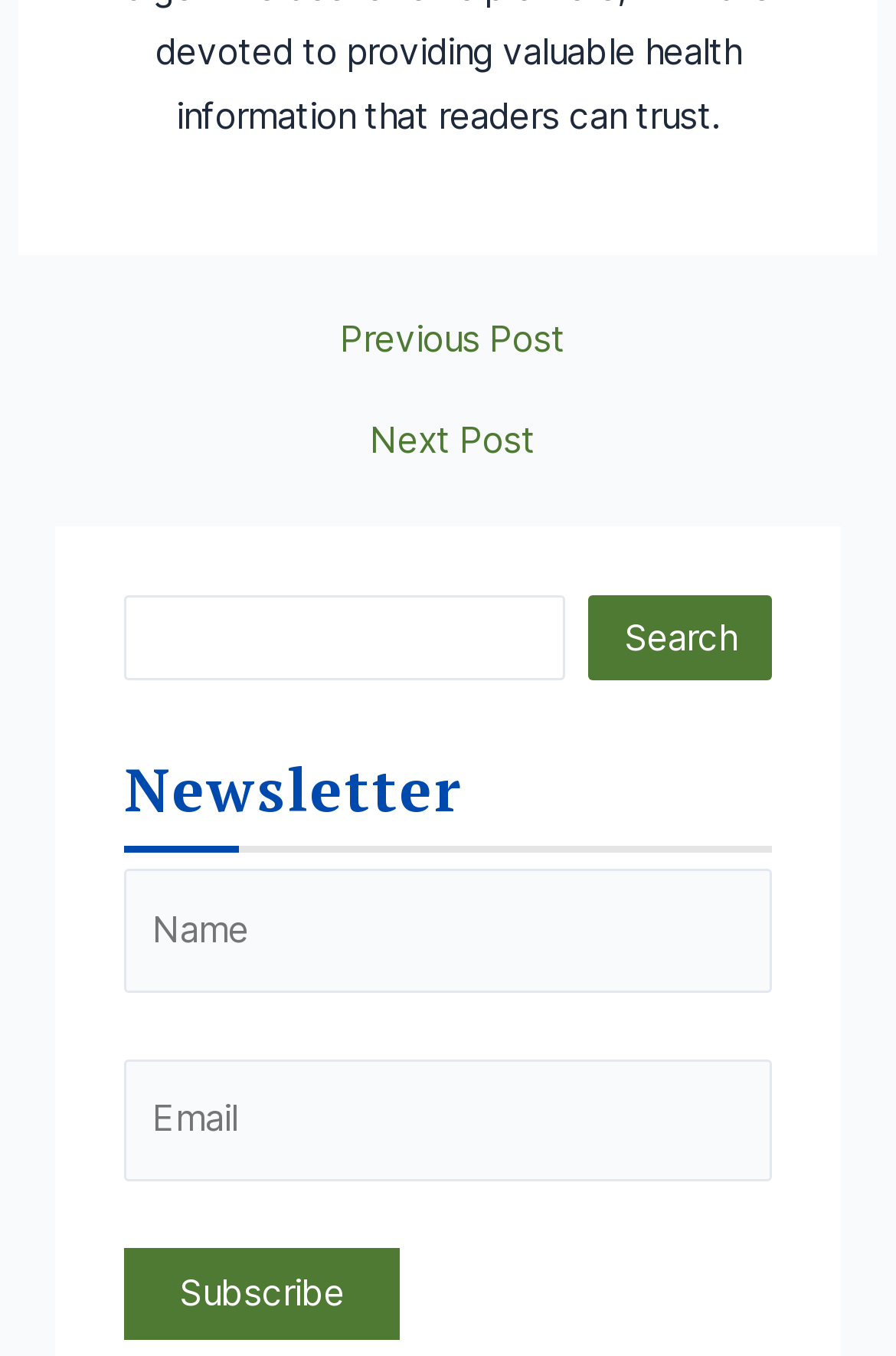What is the contact form for? Please answer the question using a single word or phrase based on the image.

Contact